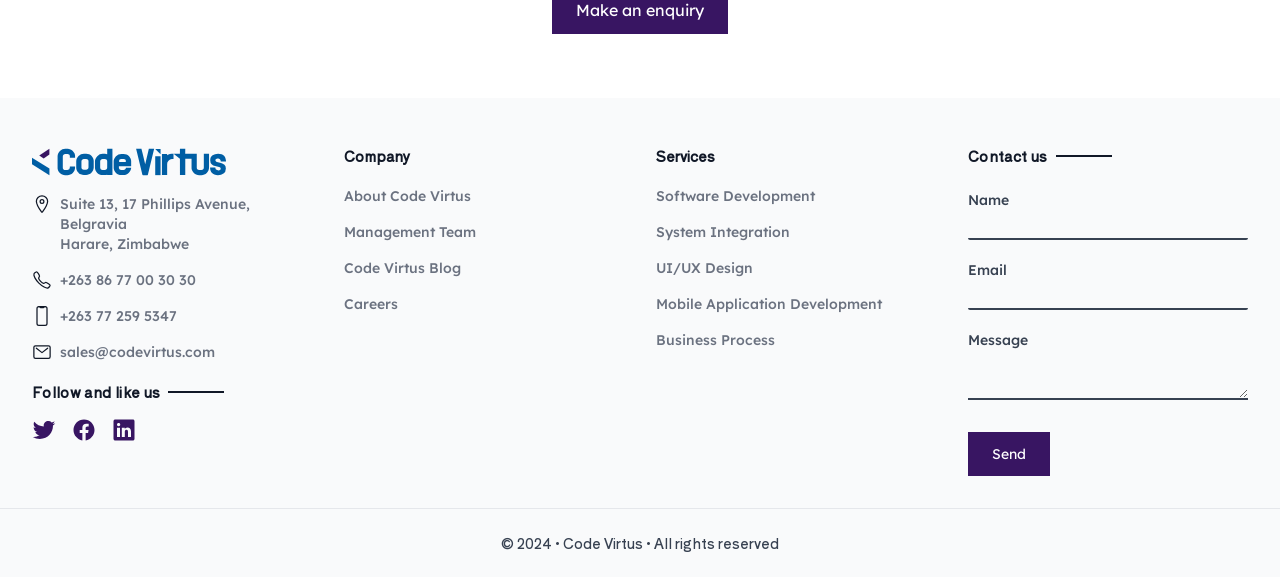Please determine the bounding box coordinates of the section I need to click to accomplish this instruction: "Enter your name in the 'Name' field".

[0.756, 0.365, 0.975, 0.417]